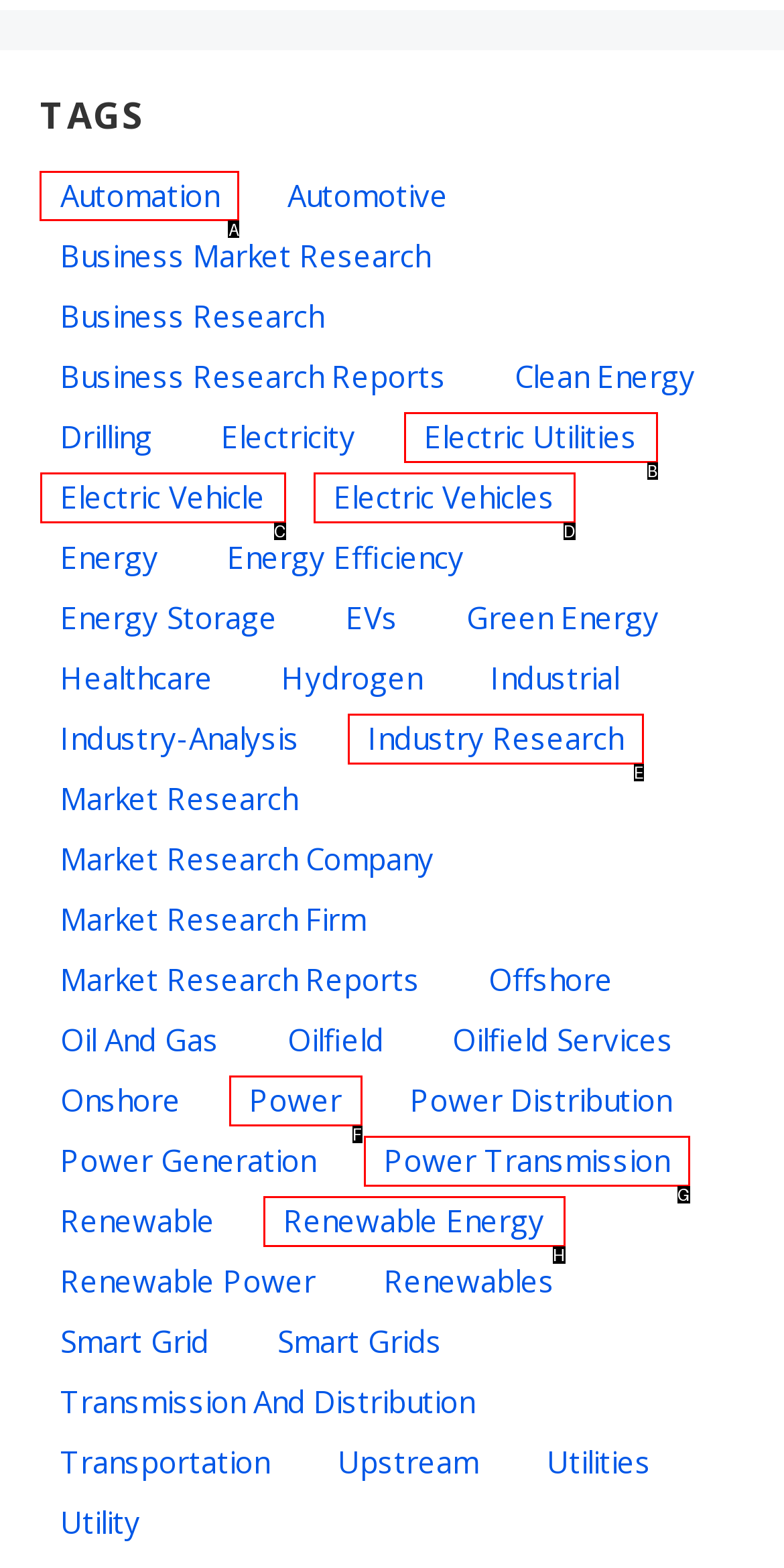Identify the HTML element I need to click to complete this task: Click on Automation Provide the option's letter from the available choices.

A